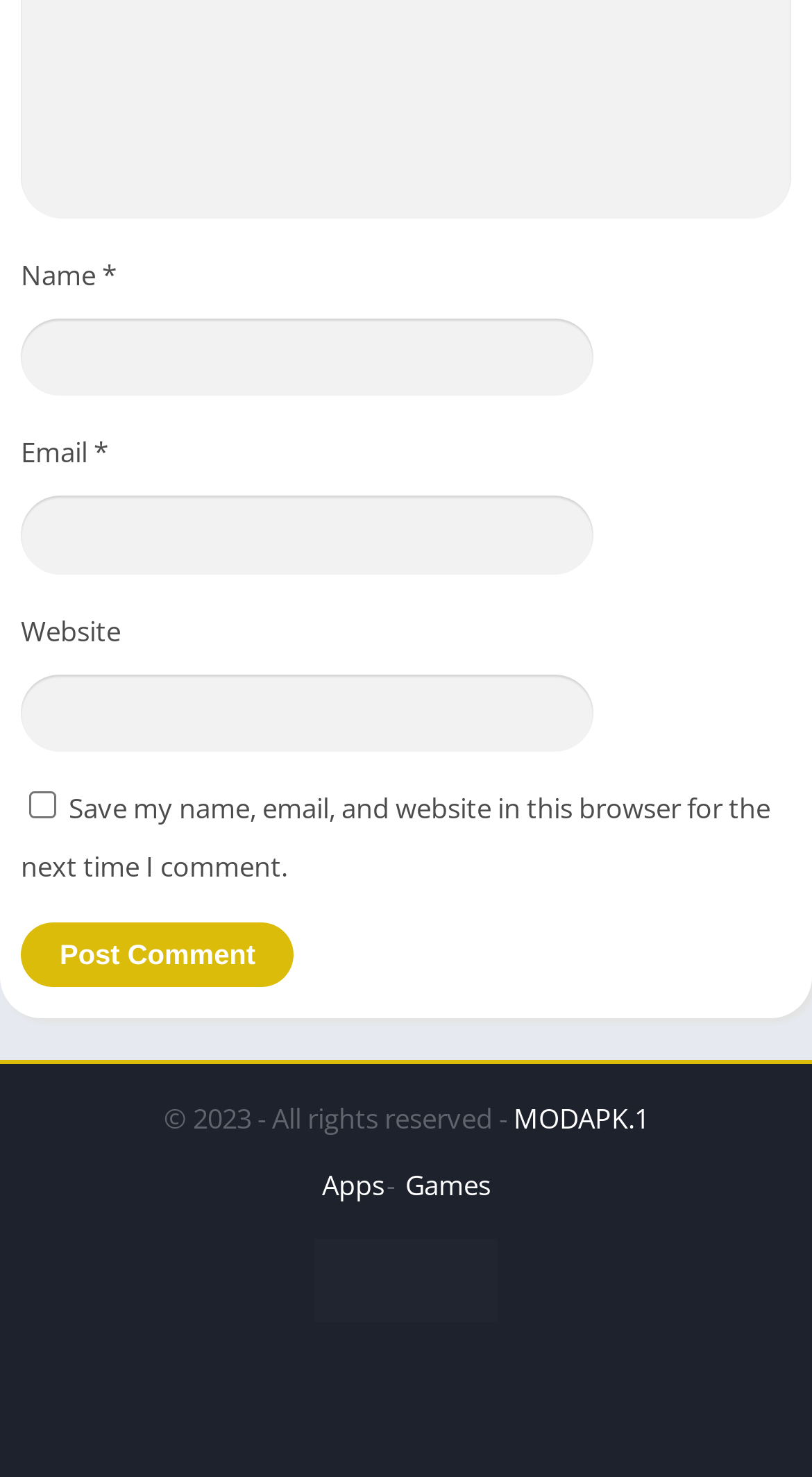How many links are there in the footer?
Refer to the image and provide a concise answer in one word or phrase.

3